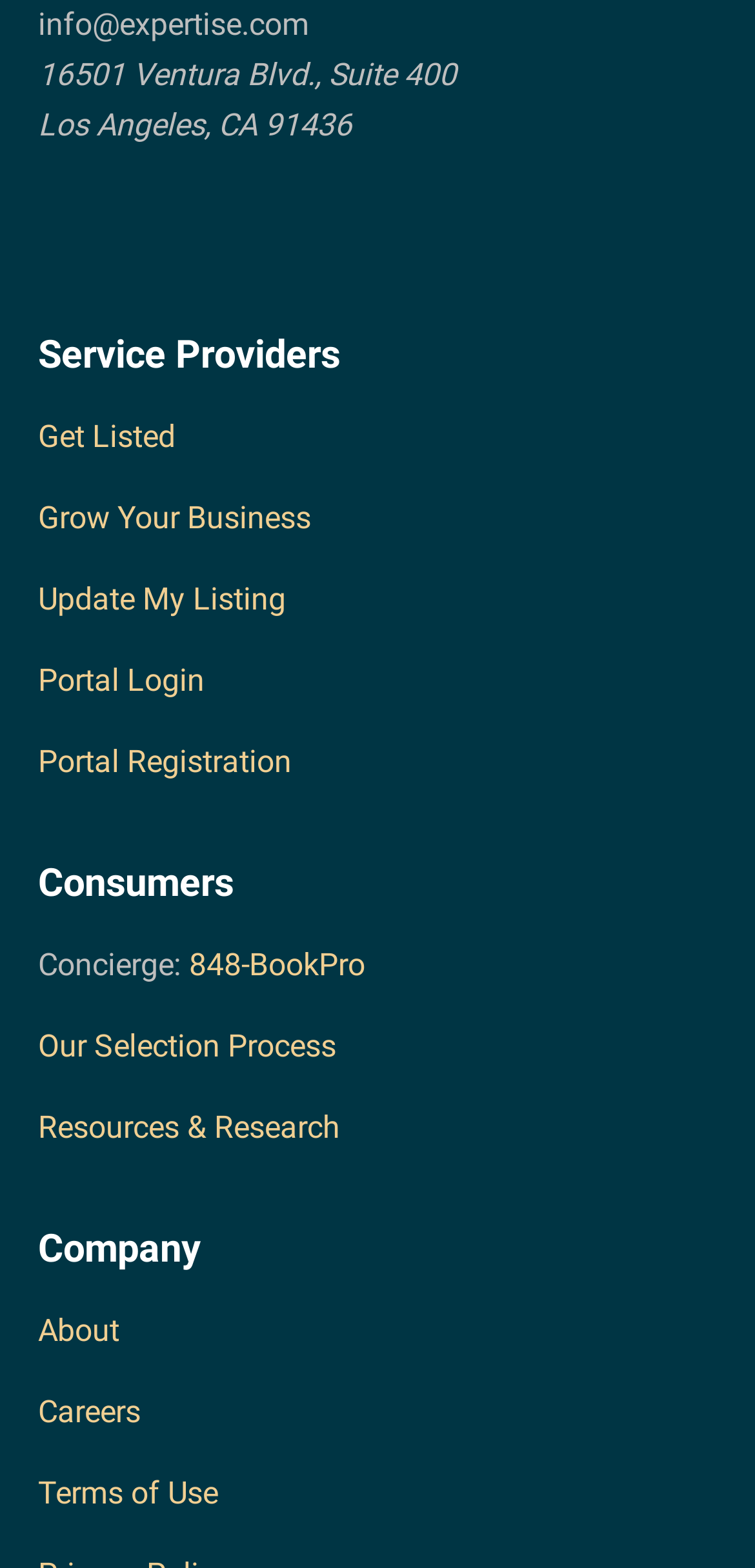What is the address of the company?
Using the details from the image, give an elaborate explanation to answer the question.

I found the address by looking at the static text elements under the group element, which contains the address information.